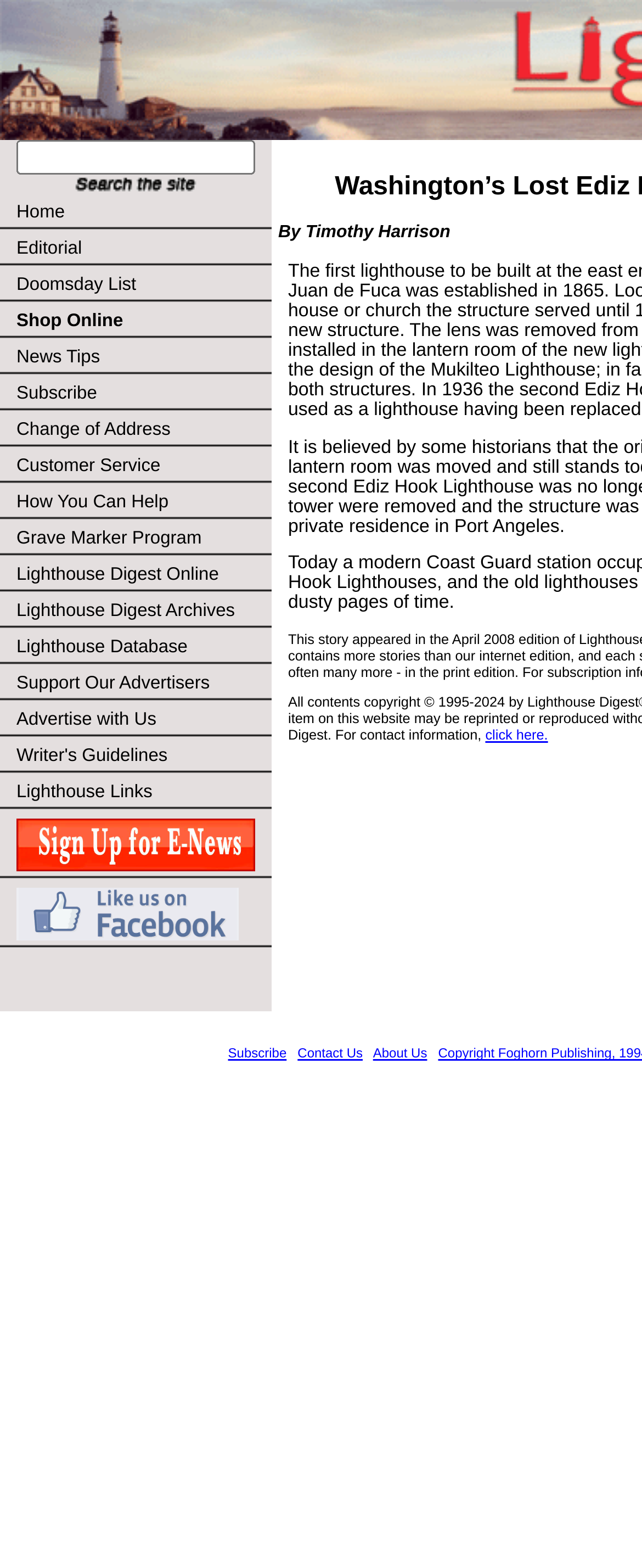Find the bounding box coordinates of the element I should click to carry out the following instruction: "Search for something".

[0.026, 0.089, 0.397, 0.111]